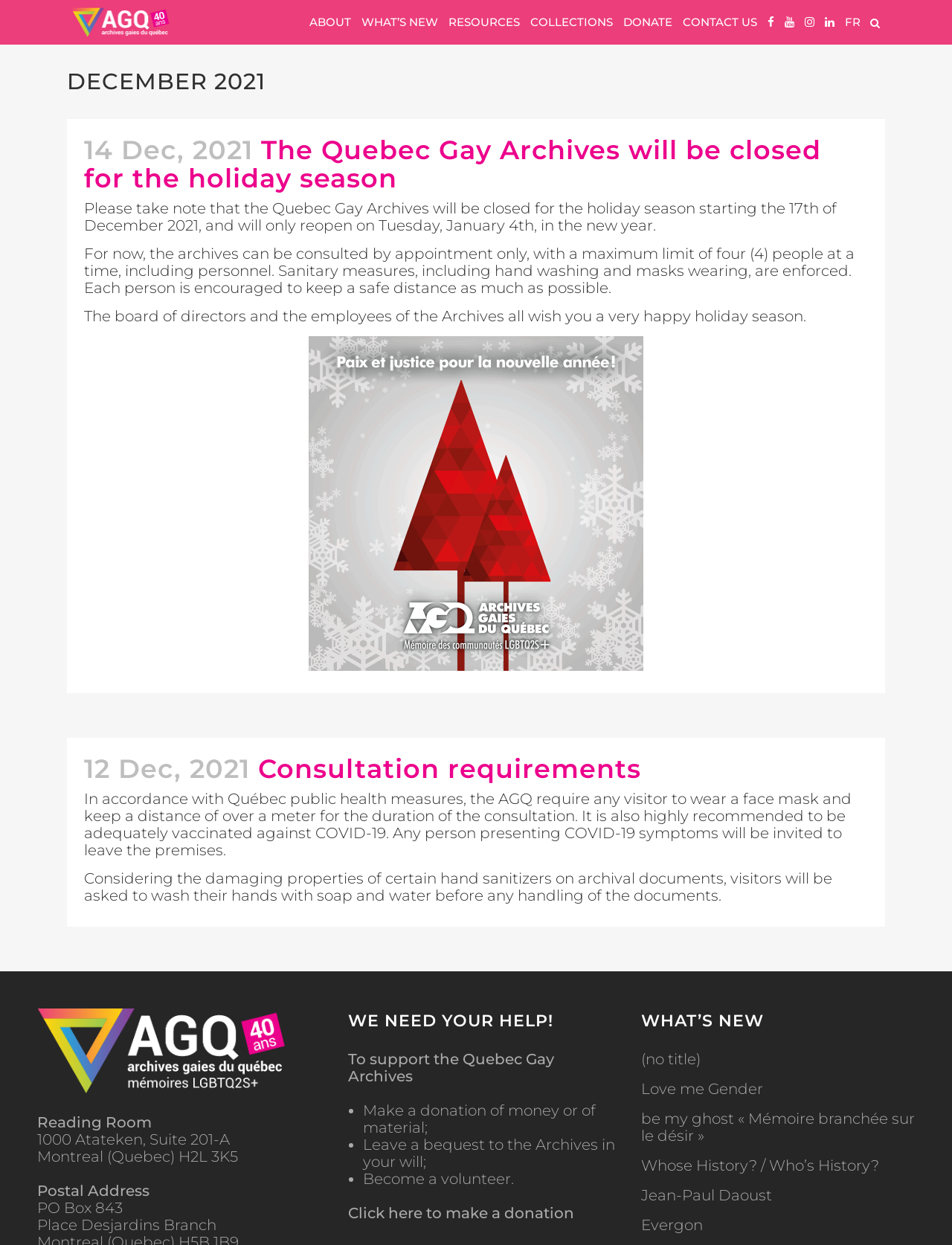What is the name of the organization?
Examine the screenshot and reply with a single word or phrase.

Quebec Gay Archives